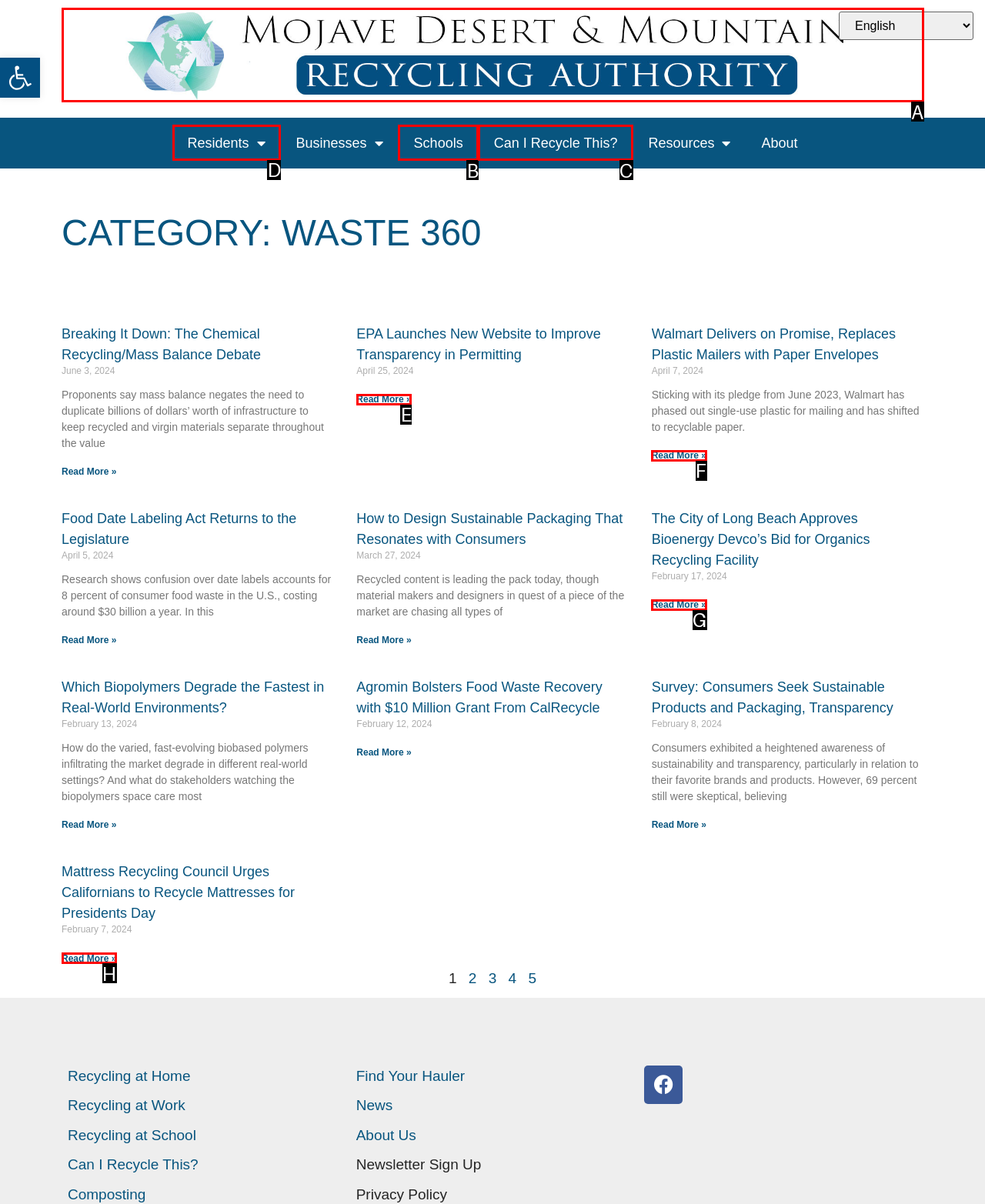Select the correct UI element to complete the task: View Residents page
Please provide the letter of the chosen option.

D